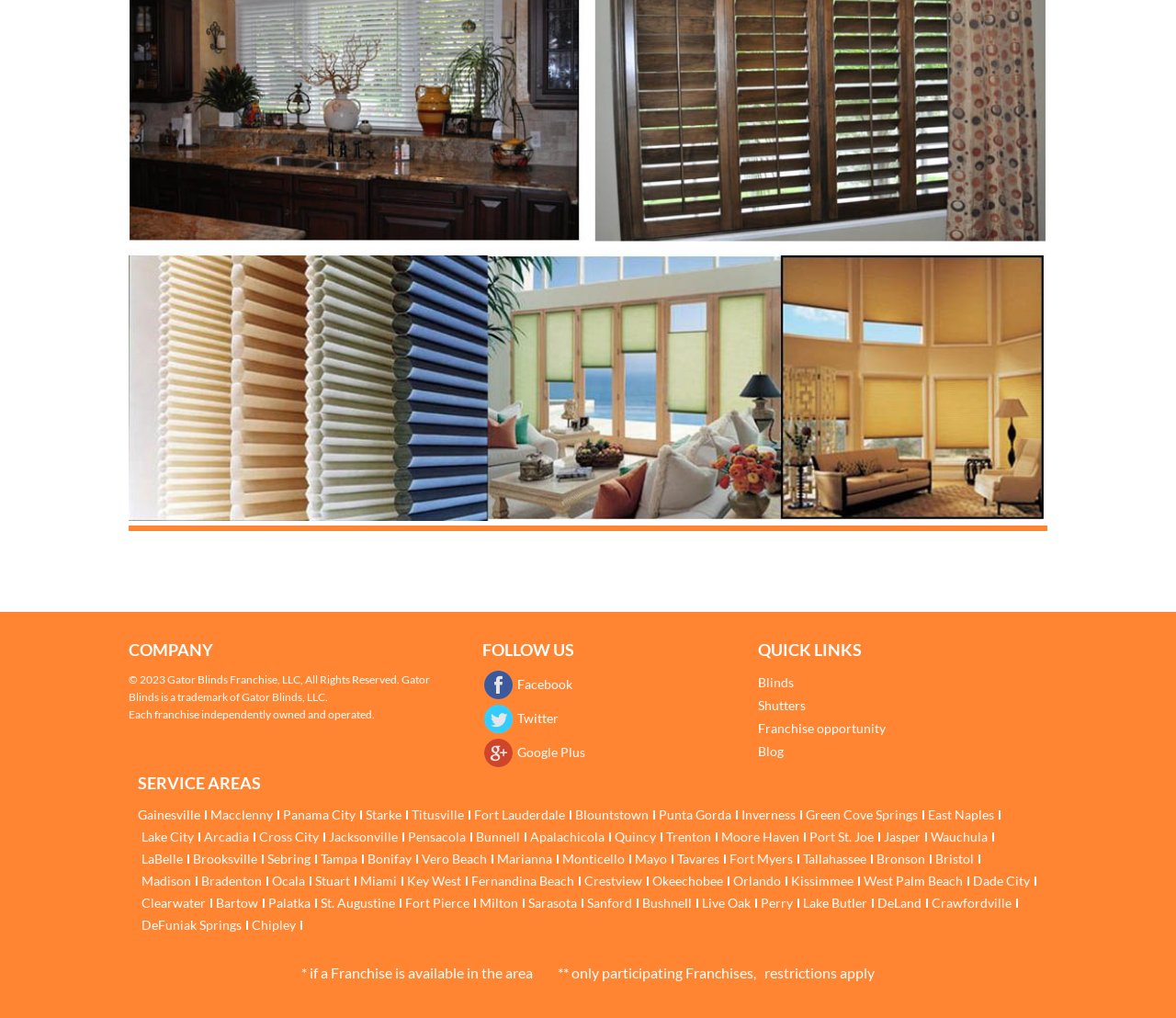Answer the question below in one word or phrase:
What is the copyright year?

2023